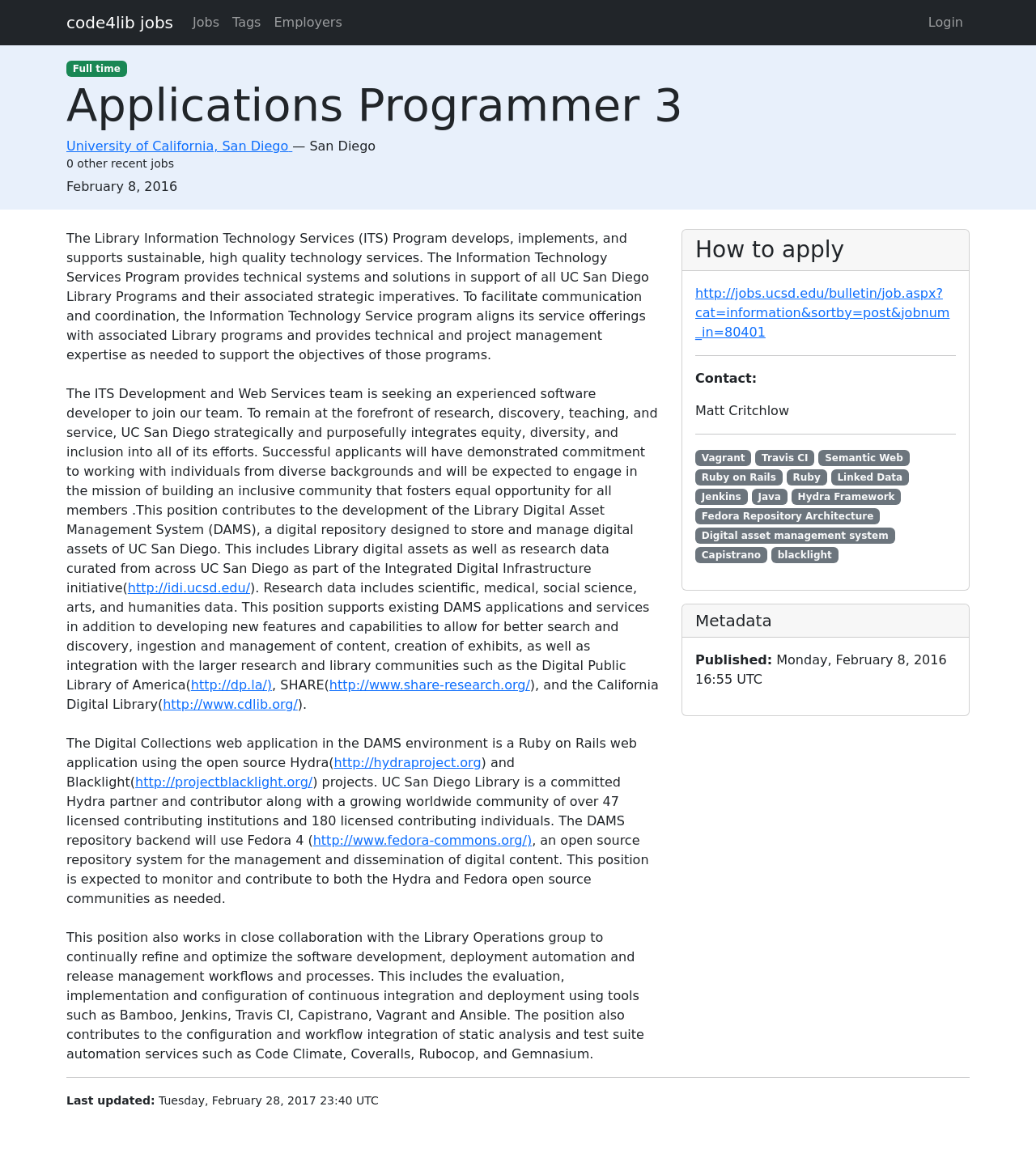Look at the image and answer the question in detail:
How can applicants apply for the job?

I found the application instructions by looking at the 'How to apply' section, which provides a link to the UCSD job bulletin where applicants can apply for the job.